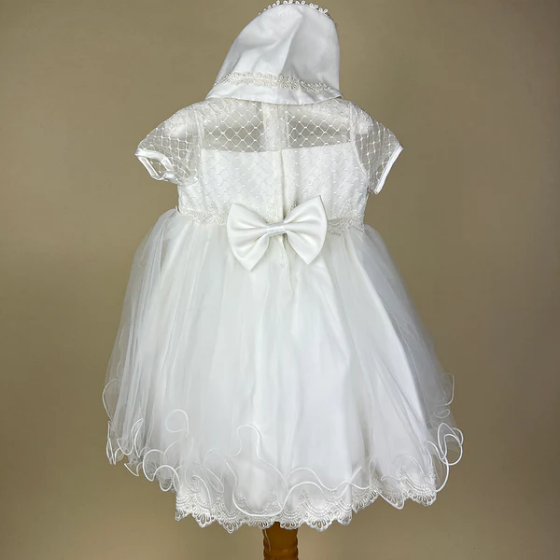Summarize the image with a detailed description that highlights all prominent details.

The image showcases a stunning white party dress designed for young girls, perfect for special occasions. This charming dress features a delicate torso adorned with intricate quilting, complemented by short sleeves and a lovely rounded neckline. The skirt flows gracefully to knee-length, made from soft, airy tulle, which adds a whimsical touch, while the hem is beautifully finished with a delicate lace trim. A stylish bow cinched at the waist enhances the dress's elegant silhouette, and the jacket-like bodice includes a matching hood, giving a playful yet sophisticated look. This dress is ideal for Christenings, birthday parties, or any festive gathering, ensuring your little one stands out in elegance and comfort.